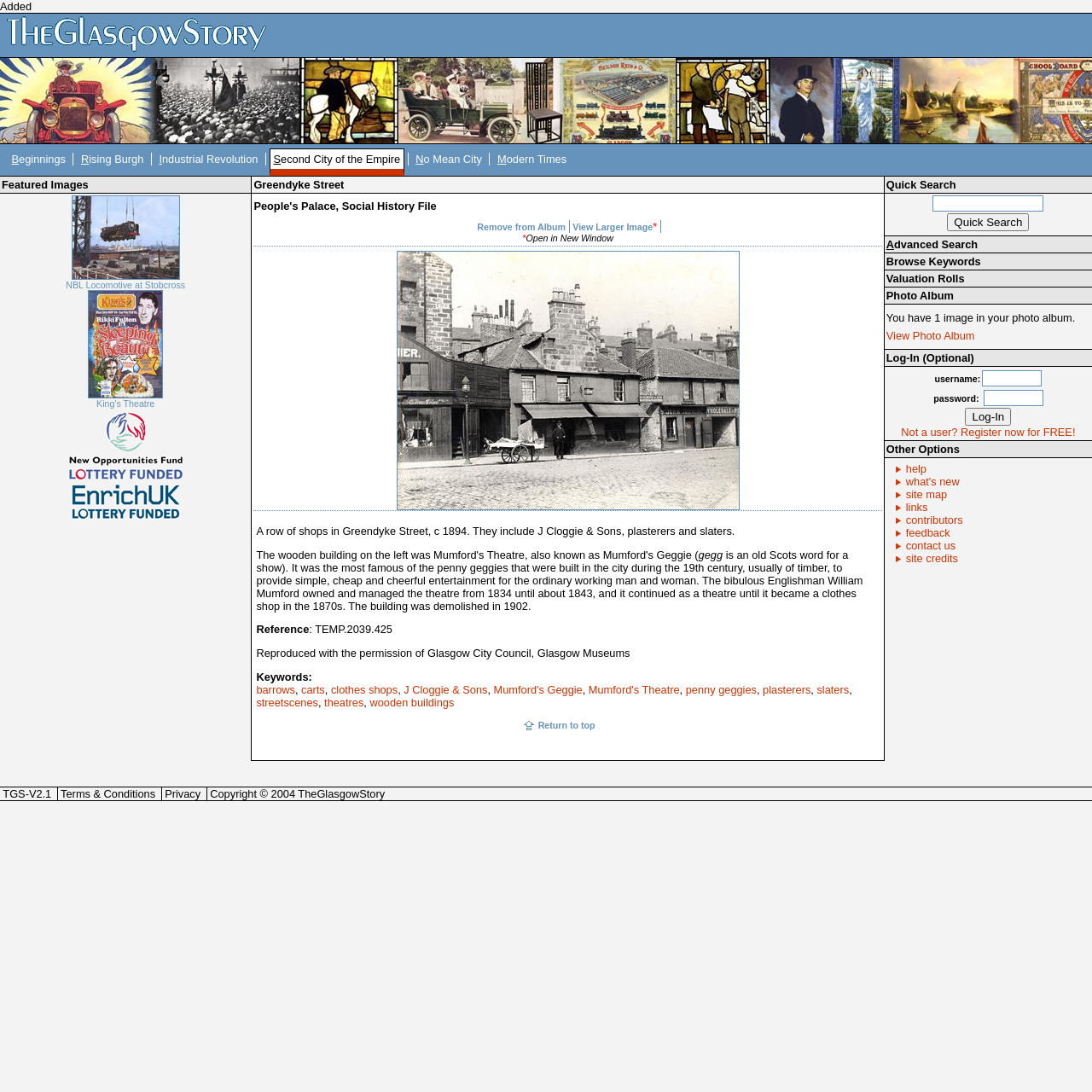Identify the bounding box coordinates for the region of the element that should be clicked to carry out the instruction: "Log in to the website". The bounding box coordinates should be four float numbers between 0 and 1, i.e., [left, top, right, bottom].

[0.884, 0.373, 0.926, 0.39]